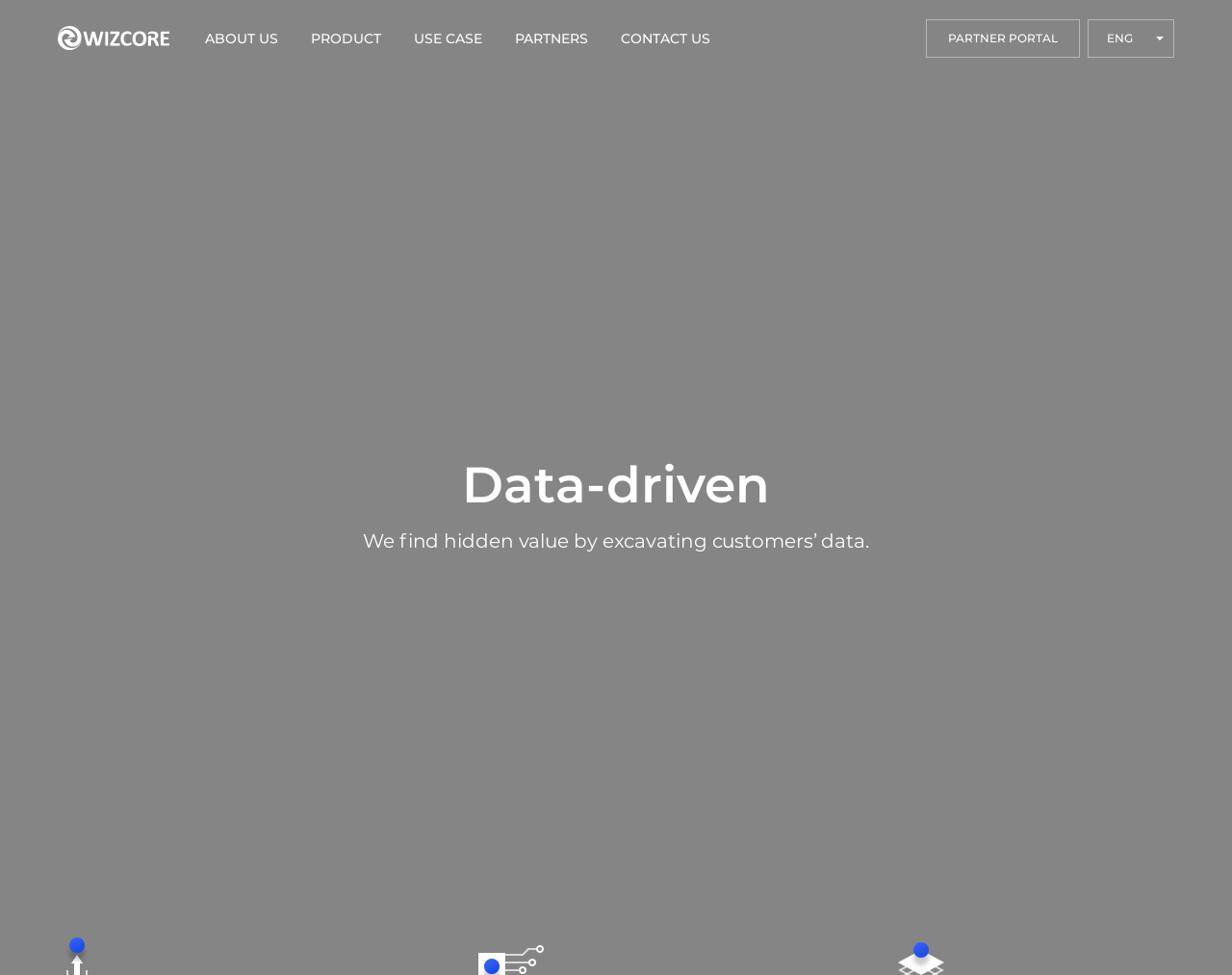What is the purpose of the company?
Using the visual information, reply with a single word or short phrase.

Find hidden value